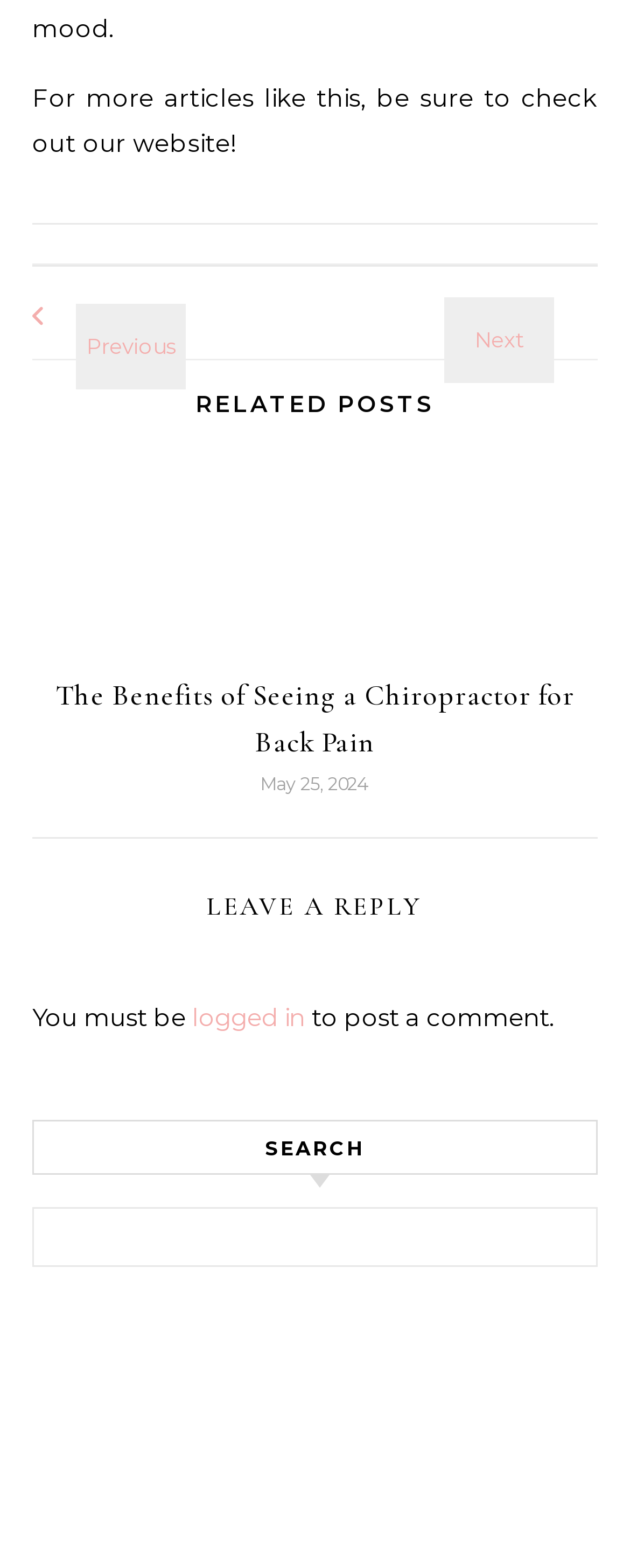Provide a one-word or one-phrase answer to the question:
What is the purpose of the section with the heading 'LEAVE A REPLY'?

To post a comment